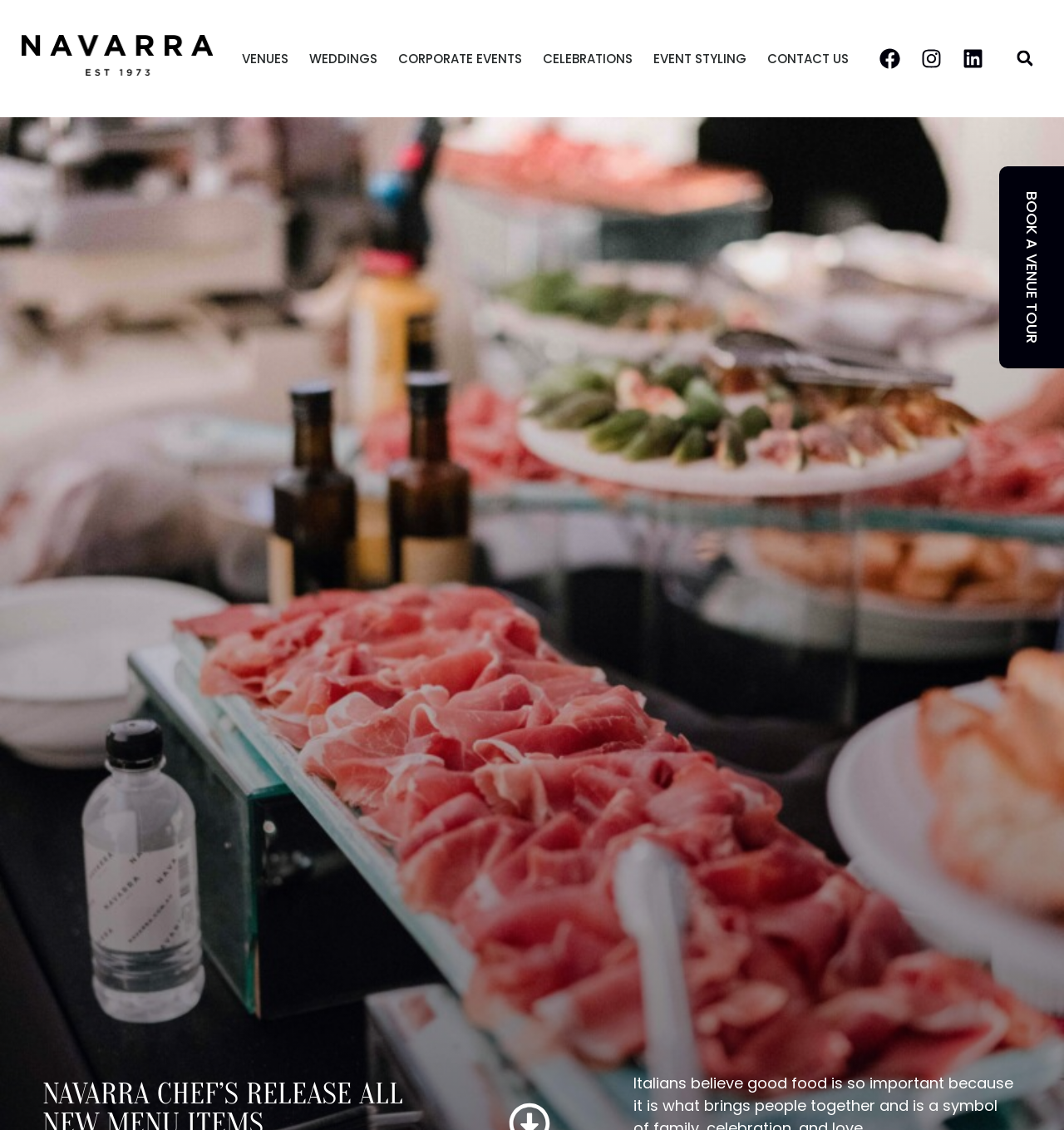What is the logo of the webpage?
Give a single word or phrase as your answer by examining the image.

Navarra Chef's release